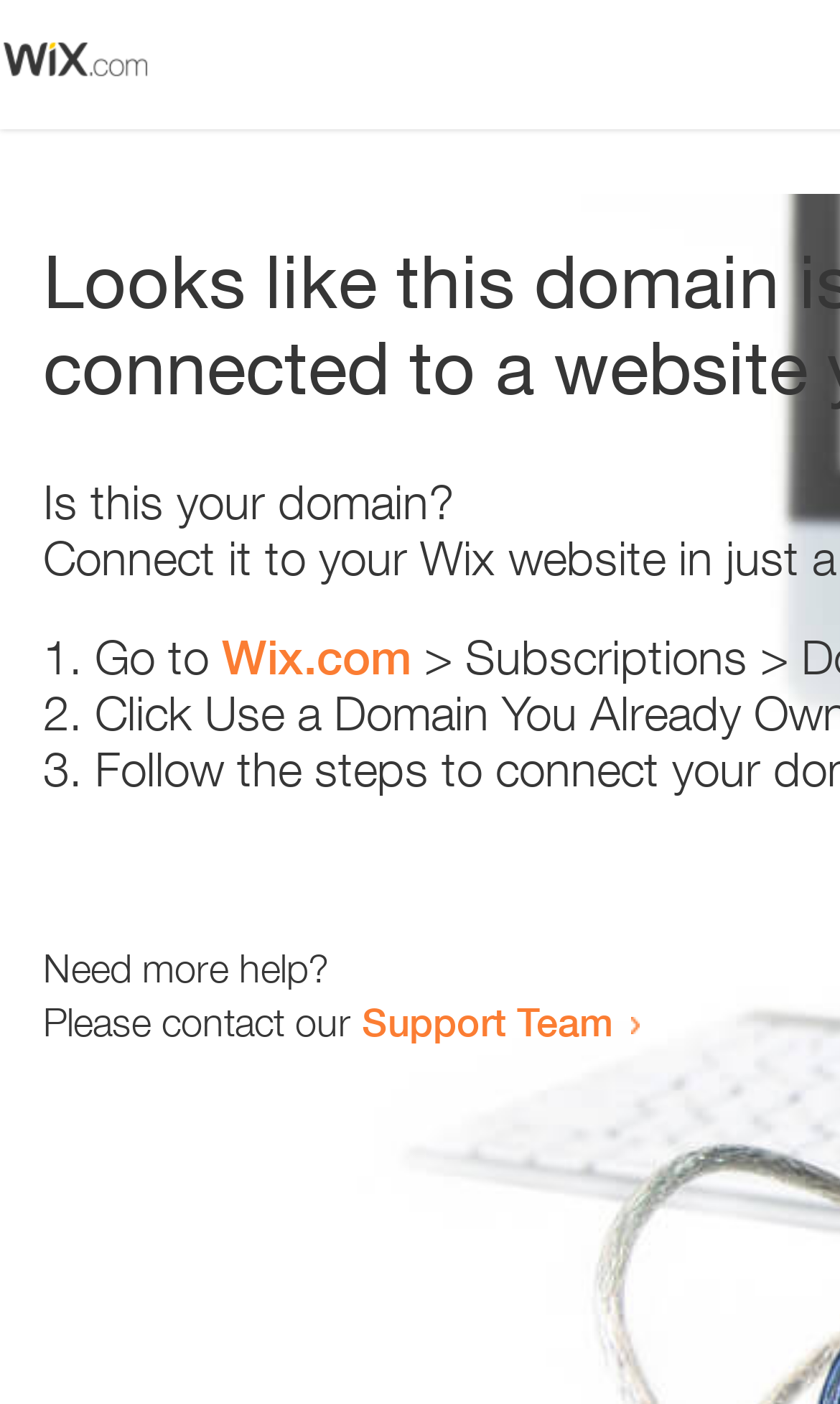Provide the bounding box coordinates of the HTML element this sentence describes: "Wix.com".

[0.264, 0.448, 0.49, 0.488]